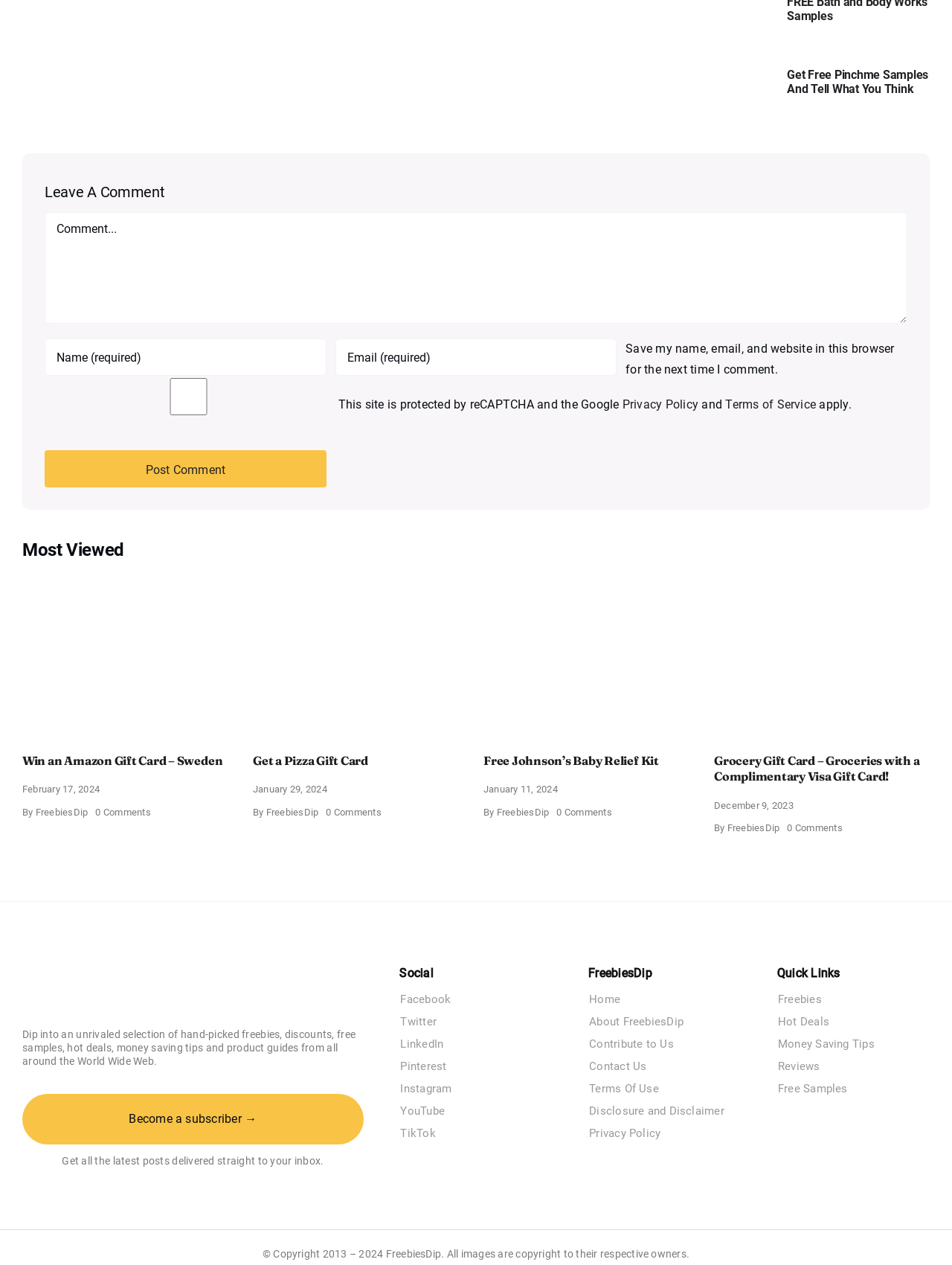What type of content does the webpage primarily feature? Based on the screenshot, please respond with a single word or phrase.

Freebies and deals